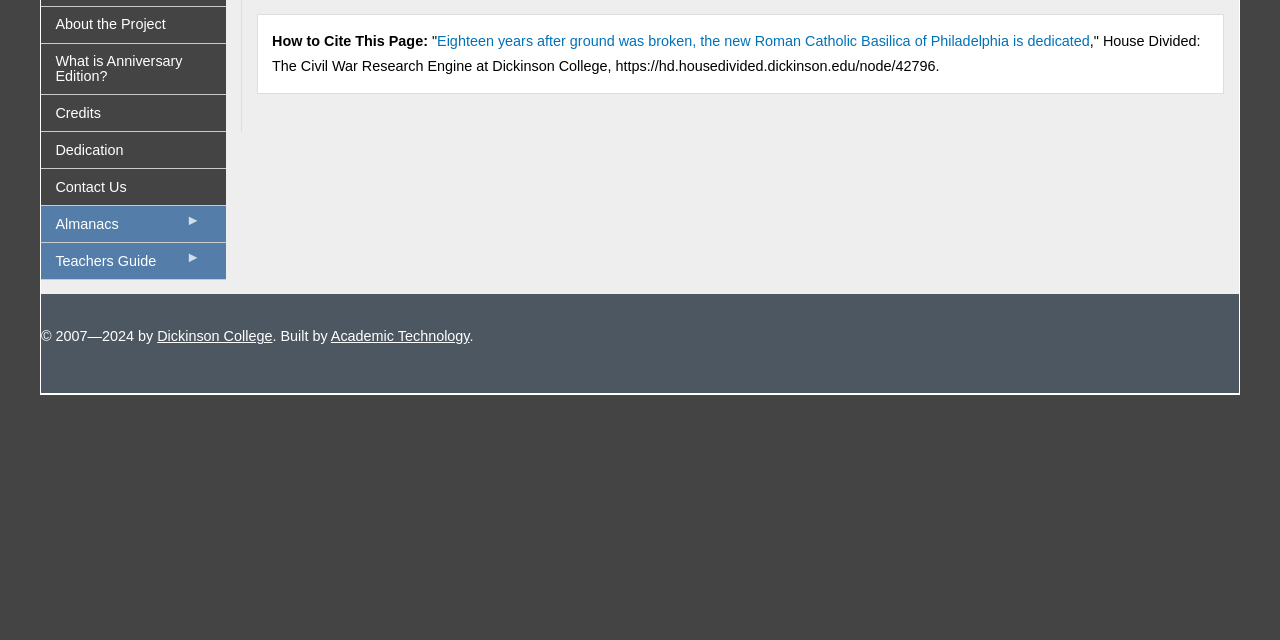Given the element description Contact Us, identify the bounding box coordinates for the UI element on the webpage screenshot. The format should be (top-left x, top-left y, bottom-right x, bottom-right y), with values between 0 and 1.

[0.032, 0.264, 0.176, 0.32]